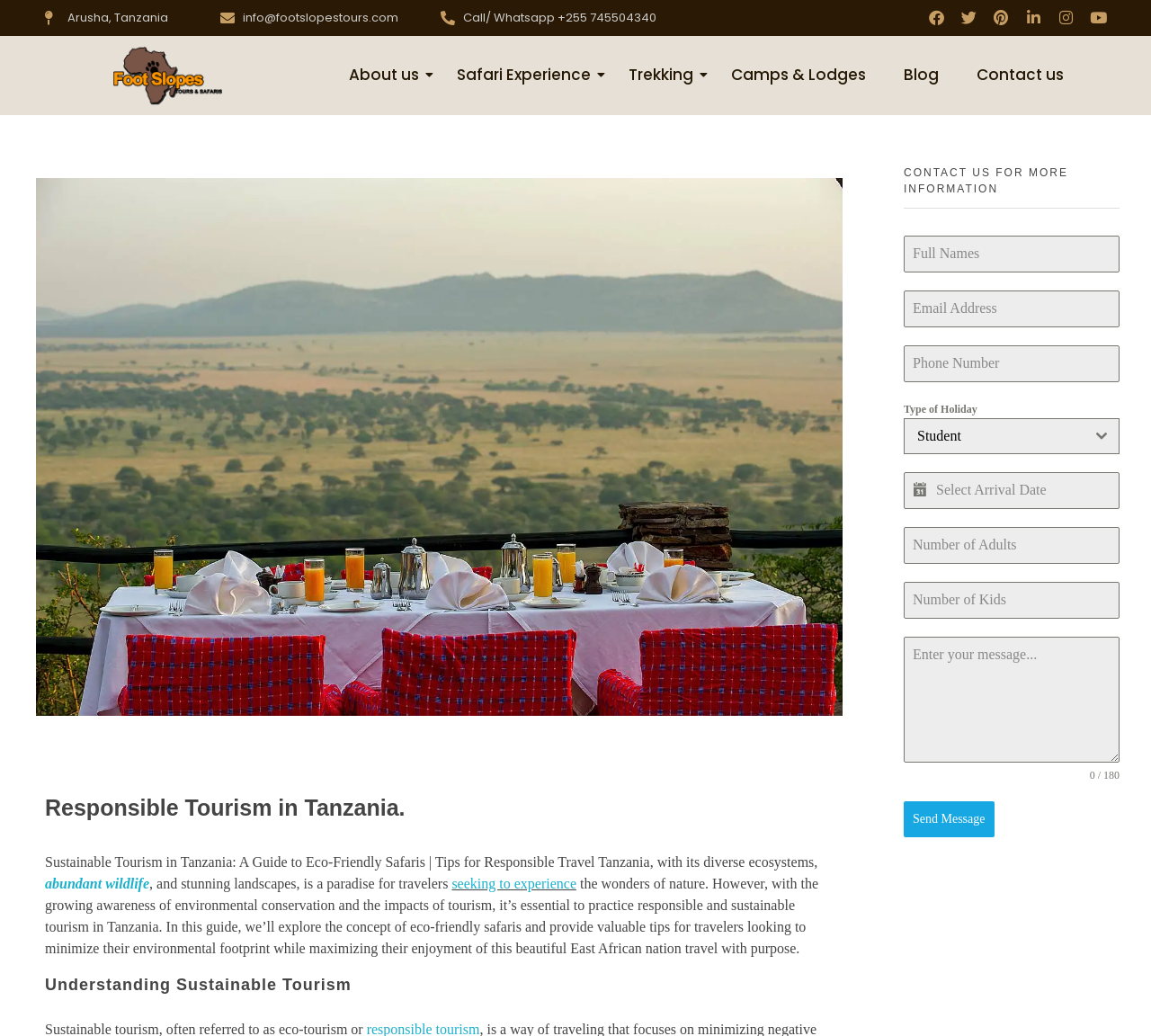What is the primary heading on this webpage?

Sustainable Tourism in Tanzania